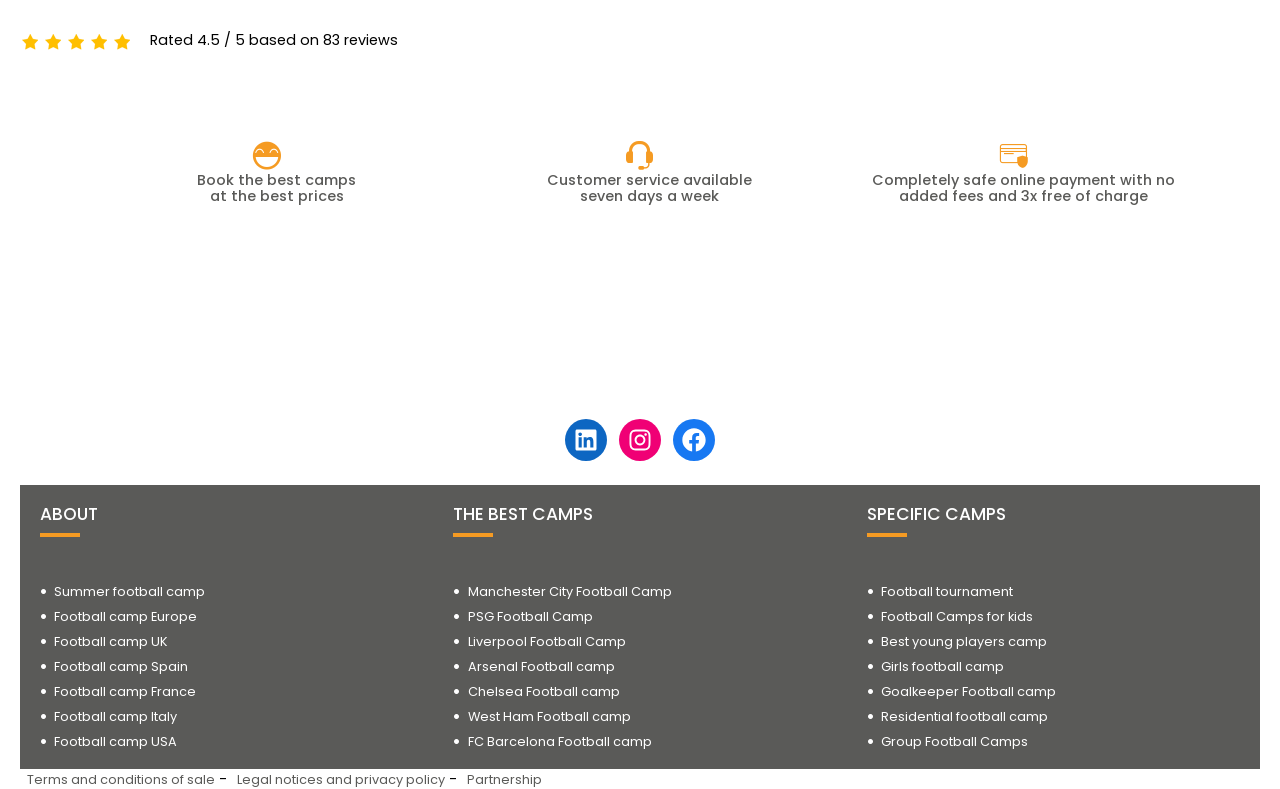Using the provided description: "Liverpool Football Camp", find the bounding box coordinates of the corresponding UI element. The output should be four float numbers between 0 and 1, in the format [left, top, right, bottom].

[0.365, 0.803, 0.489, 0.824]